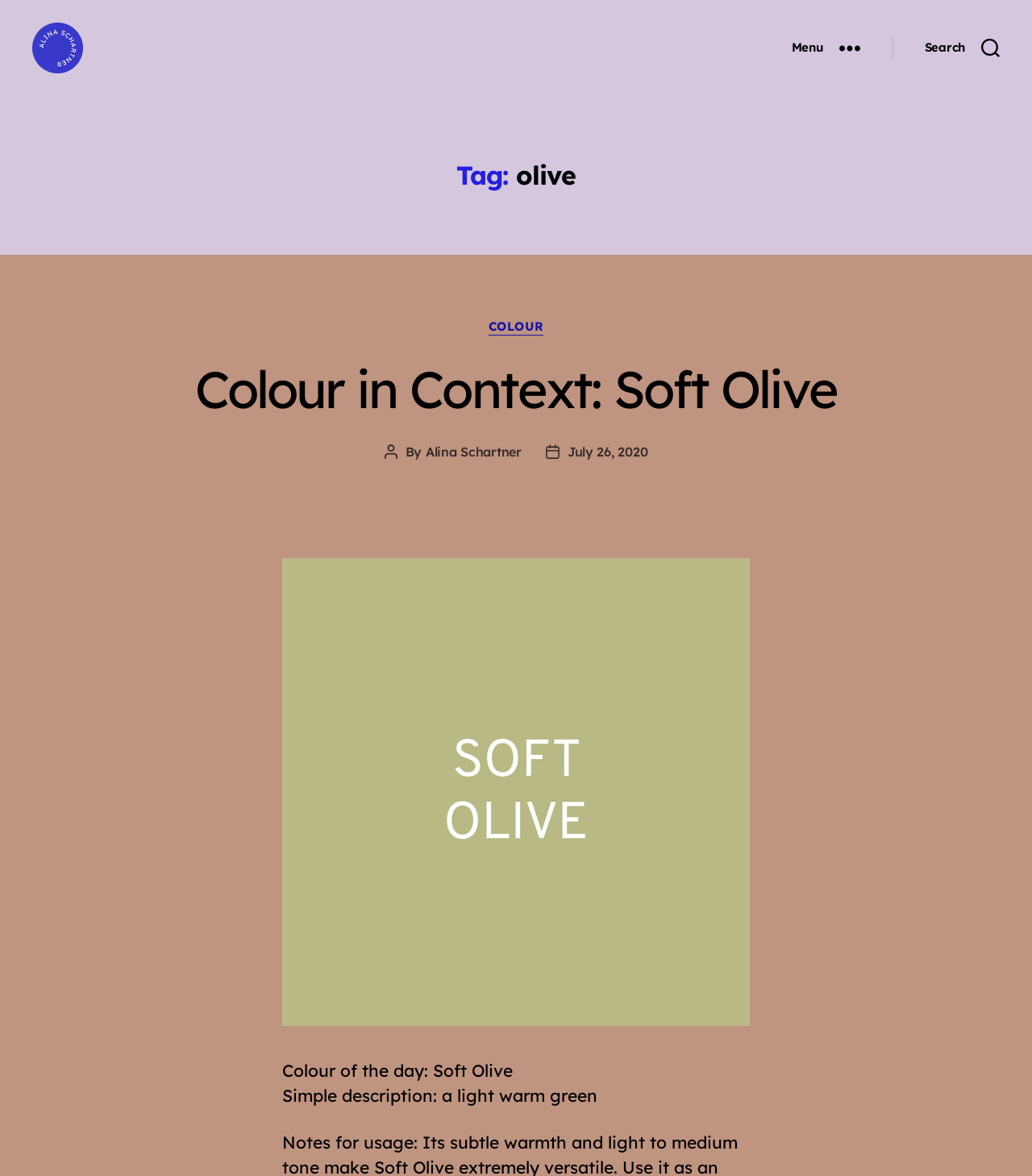How many categories are listed?
Can you offer a detailed and complete answer to this question?

I found the categories by looking at the section below the heading 'Tag: olive'. There is only one category listed, which is 'COLOUR'.